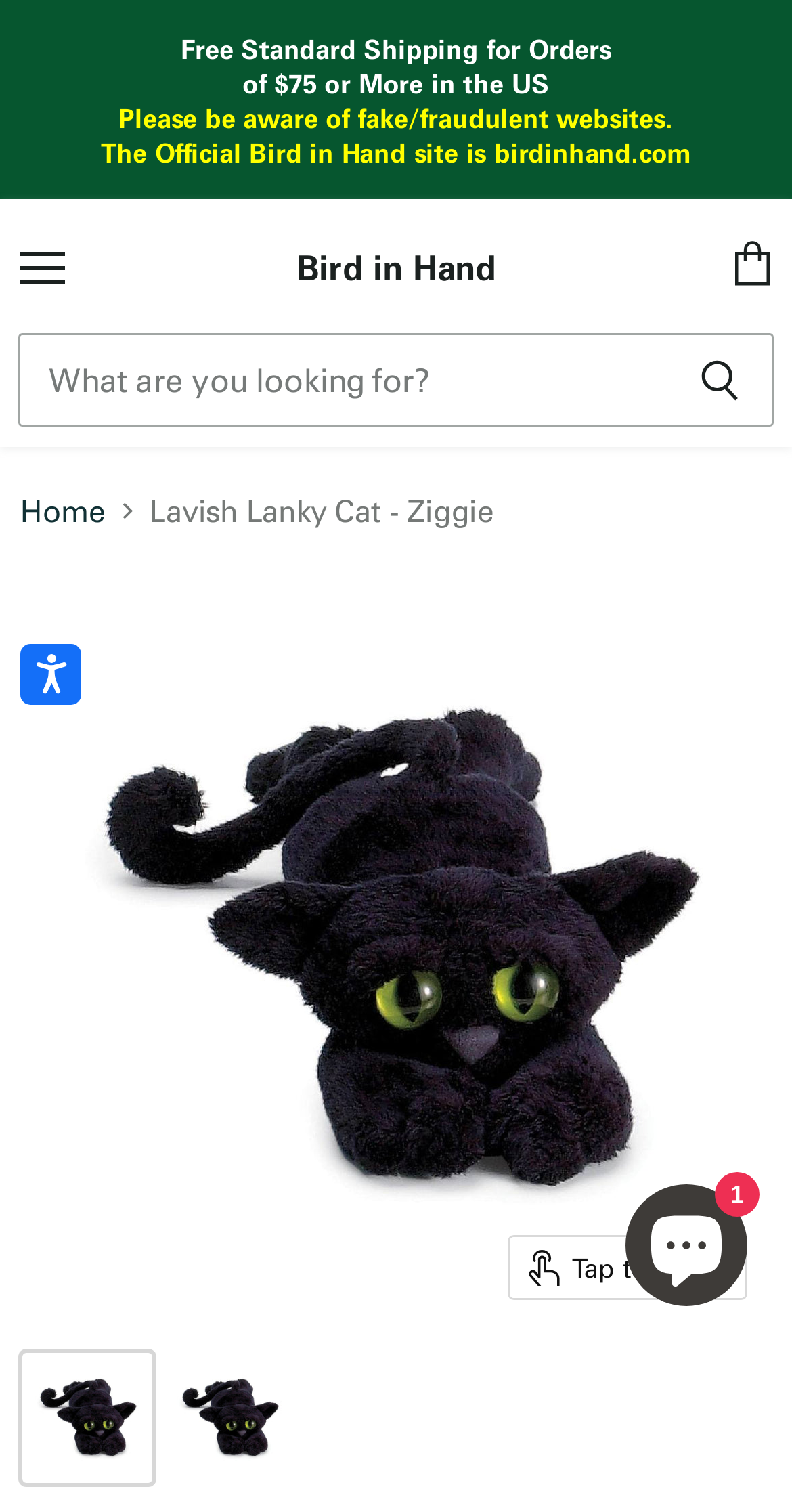Provide the bounding box coordinates for the UI element that is described by this text: "Japanese Militaria". The coordinates should be in the form of four float numbers between 0 and 1: [left, top, right, bottom].

None